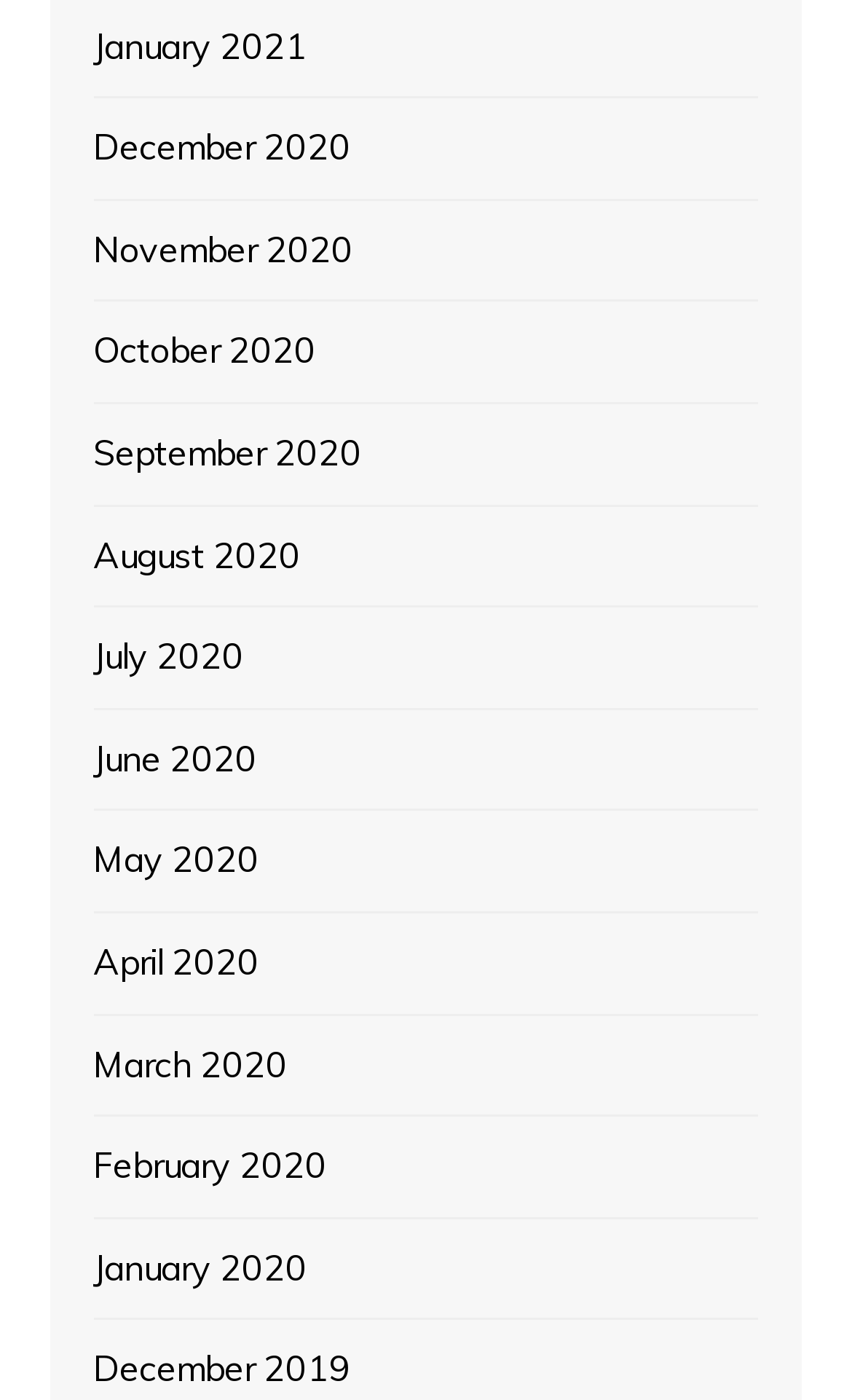Provide a short answer using a single word or phrase for the following question: 
What is the earliest month listed?

December 2019